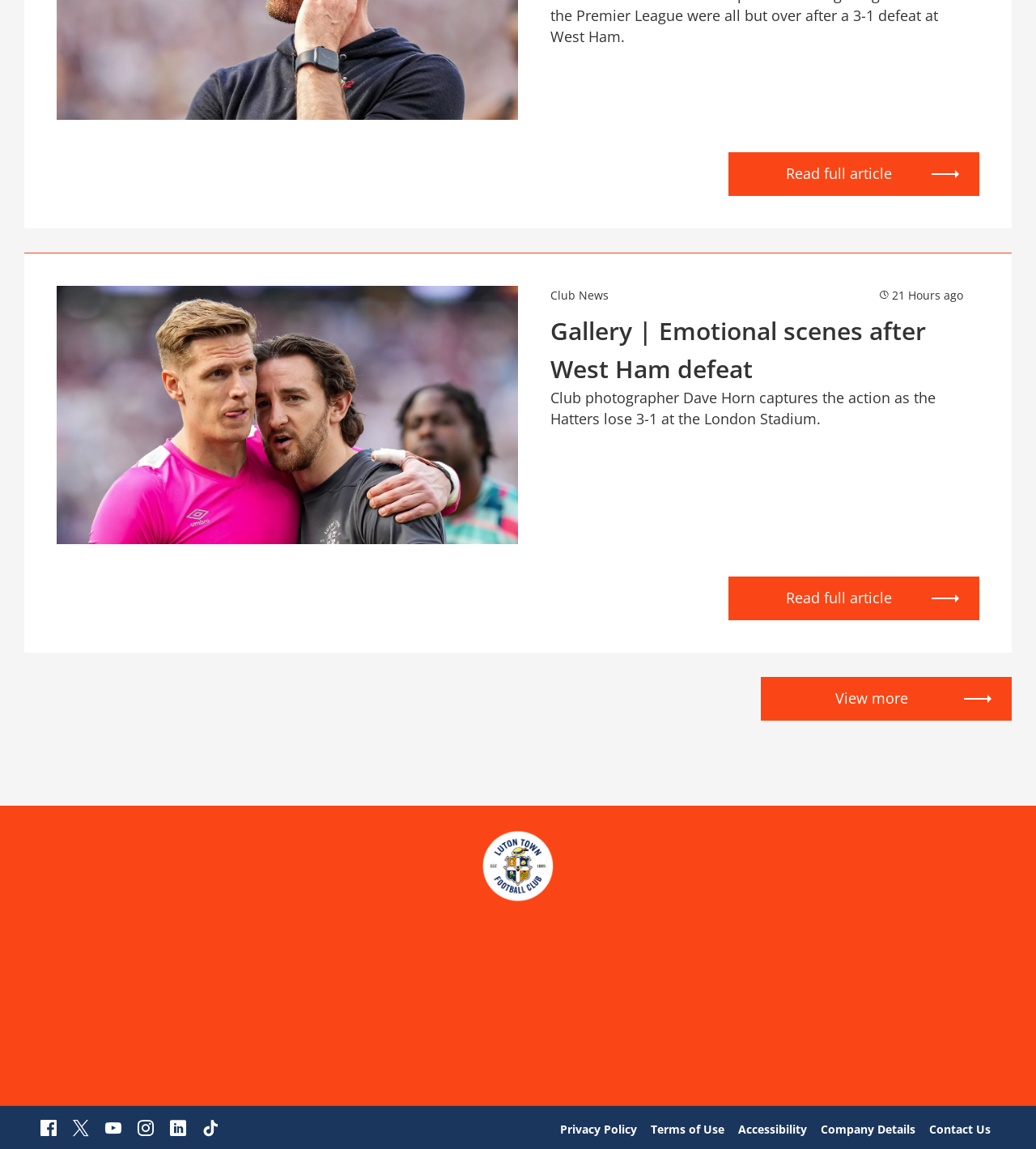What is the purpose of the 'View more' link?
Refer to the image and provide a one-word or short phrase answer.

To view more gallery content